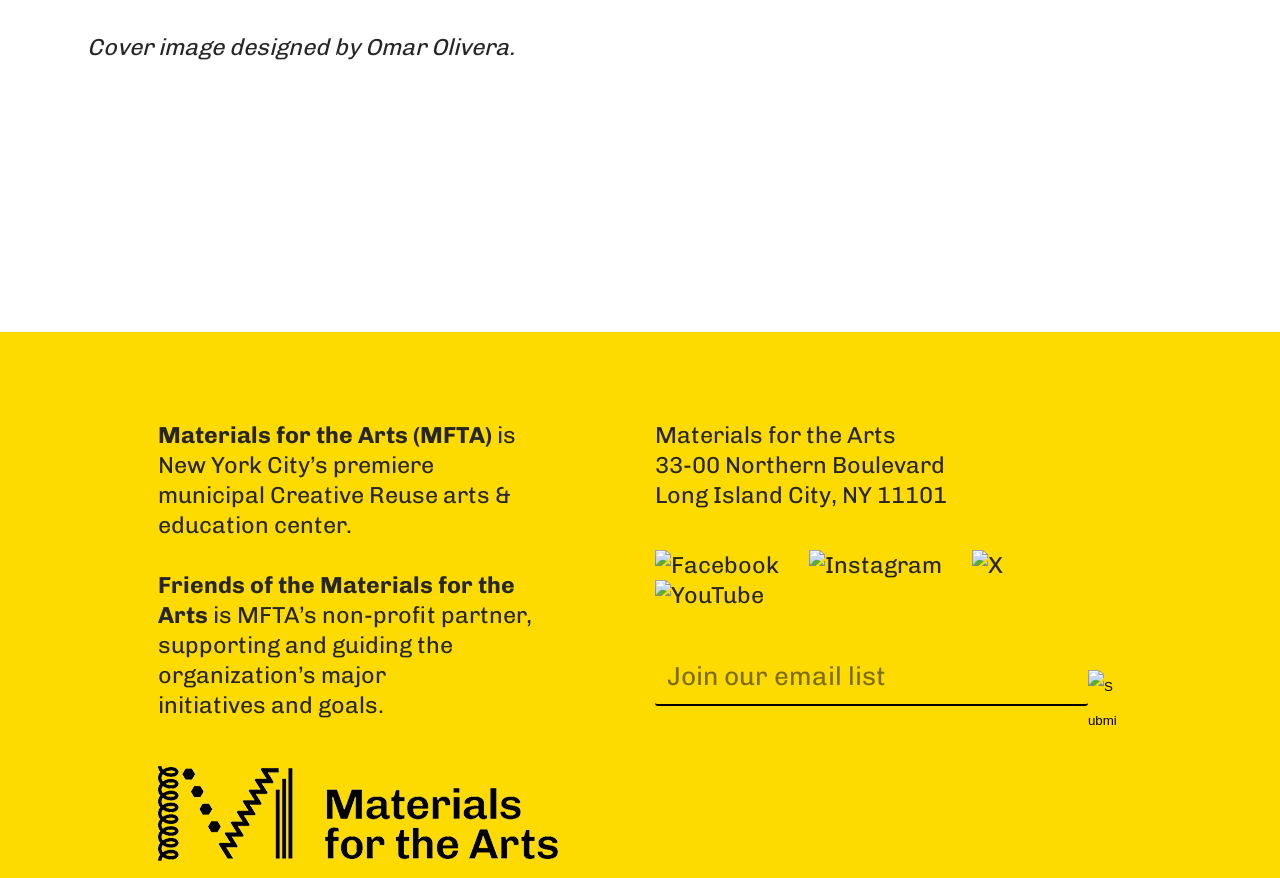Provide the bounding box coordinates in the format (top-left x, top-left y, bottom-right x, bottom-right y). All values are floating point numbers between 0 and 1. Determine the bounding box coordinate of the UI element described as: Economy »

None